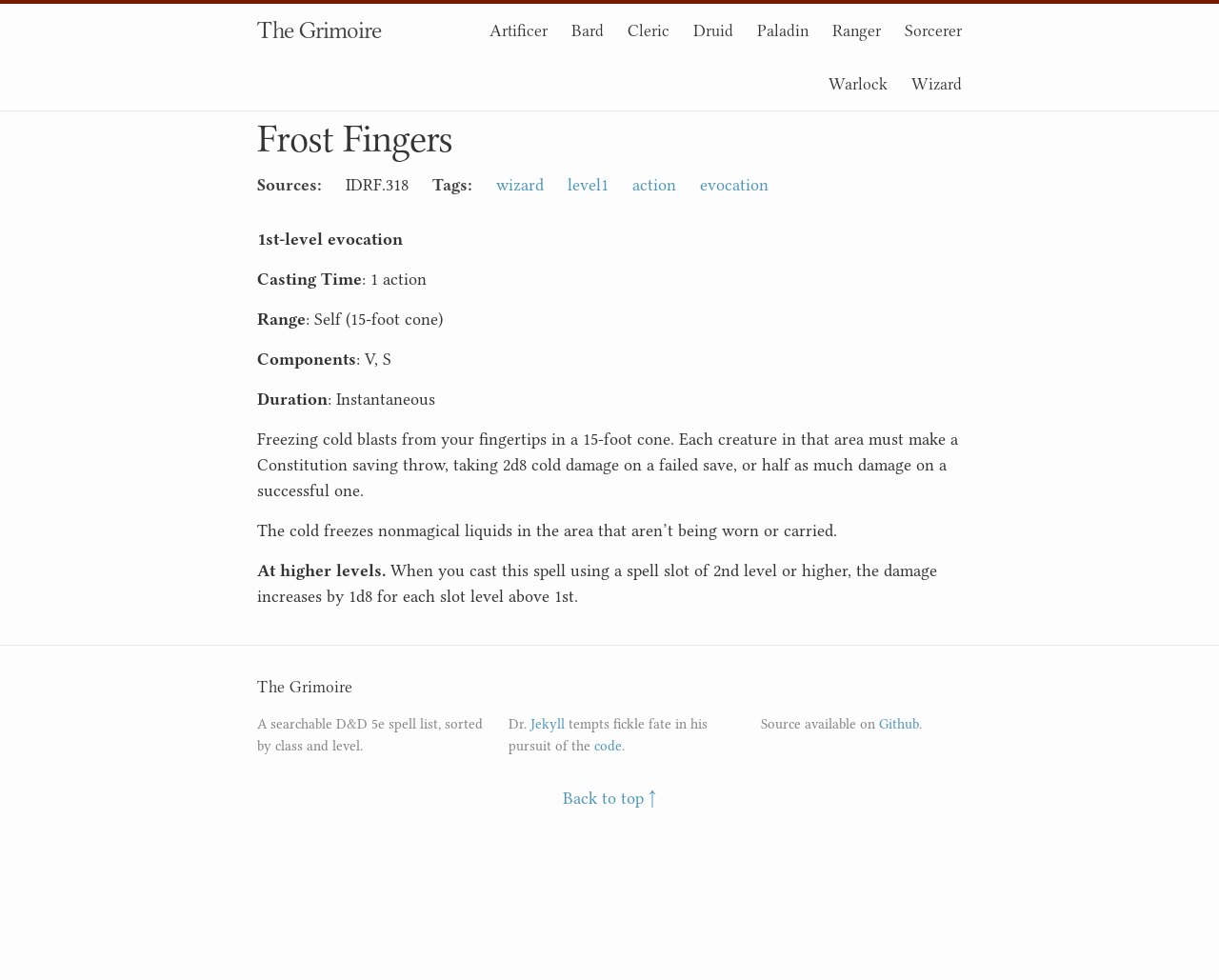Please find the bounding box coordinates of the element that must be clicked to perform the given instruction: "Click on the link to view Artificer spells". The coordinates should be four float numbers from 0 to 1, i.e., [left, top, right, bottom].

[0.402, 0.021, 0.449, 0.041]